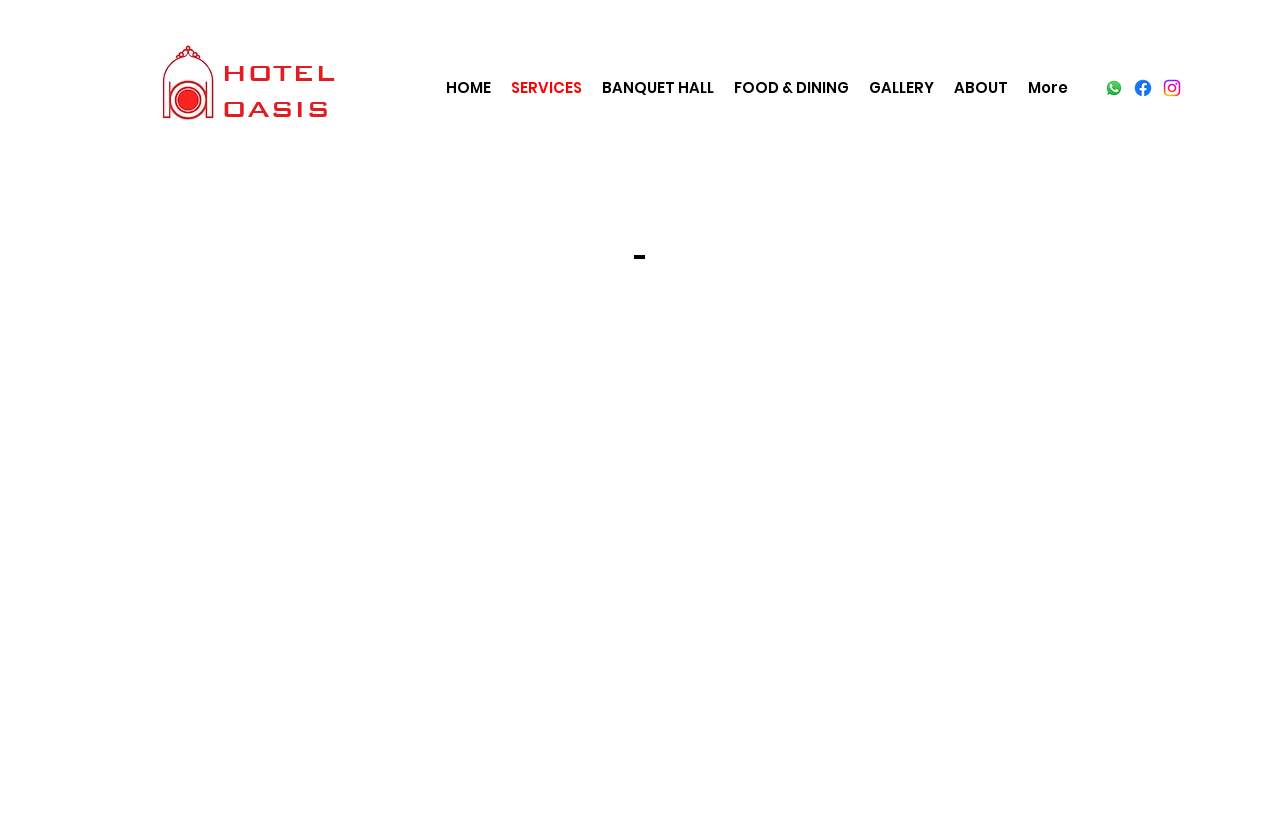Based on the image, provide a detailed response to the question:
How many social media links are there?

I found a list of links under the 'Social Bar' element, which are Whatsapp, Facebook, and Instagram, so there are three social media links.